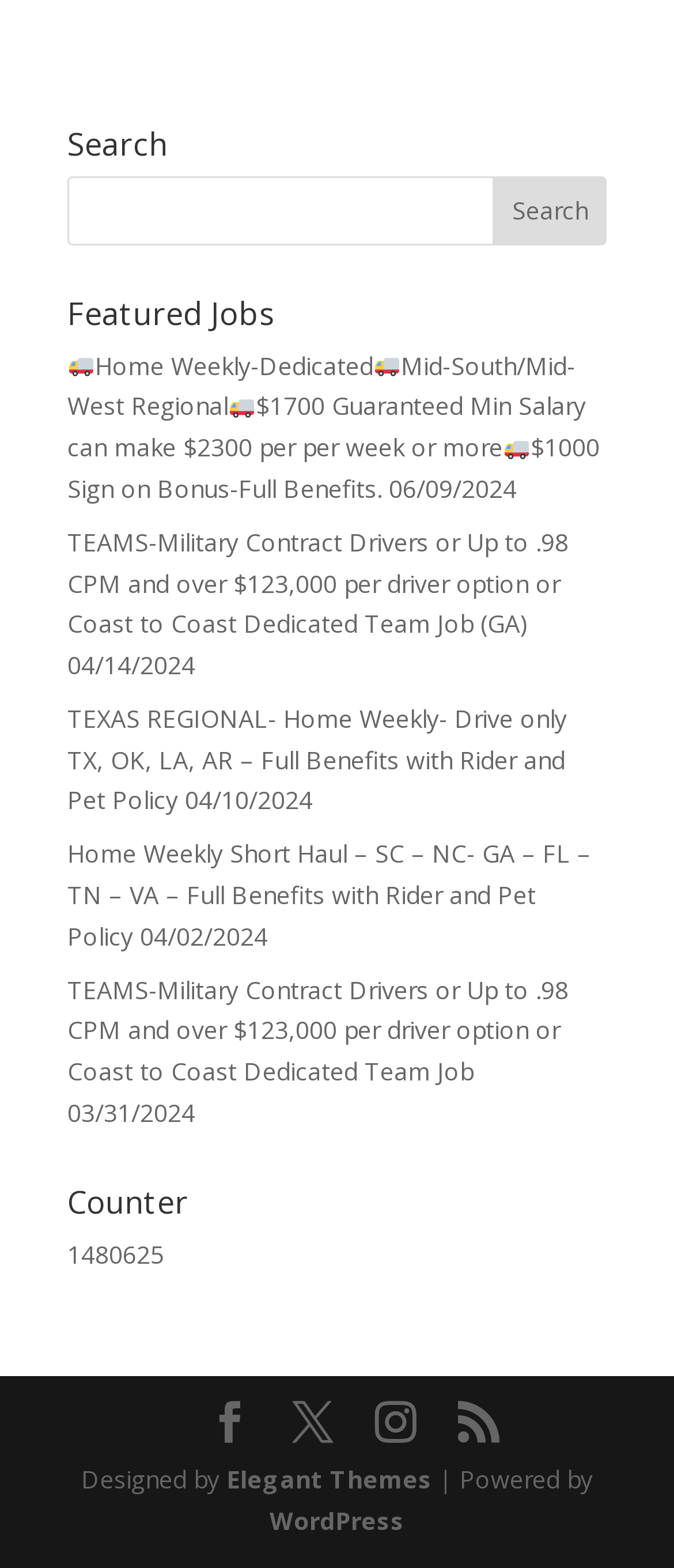Using details from the image, please answer the following question comprehensively:
What is the purpose of the 'Counter' section?

The 'Counter' section, indicated by the heading element [93], displays a counter value of '1480625', as seen in the StaticText element [95]. The purpose of this section is to display this counter value, possibly indicating the number of visitors or views.